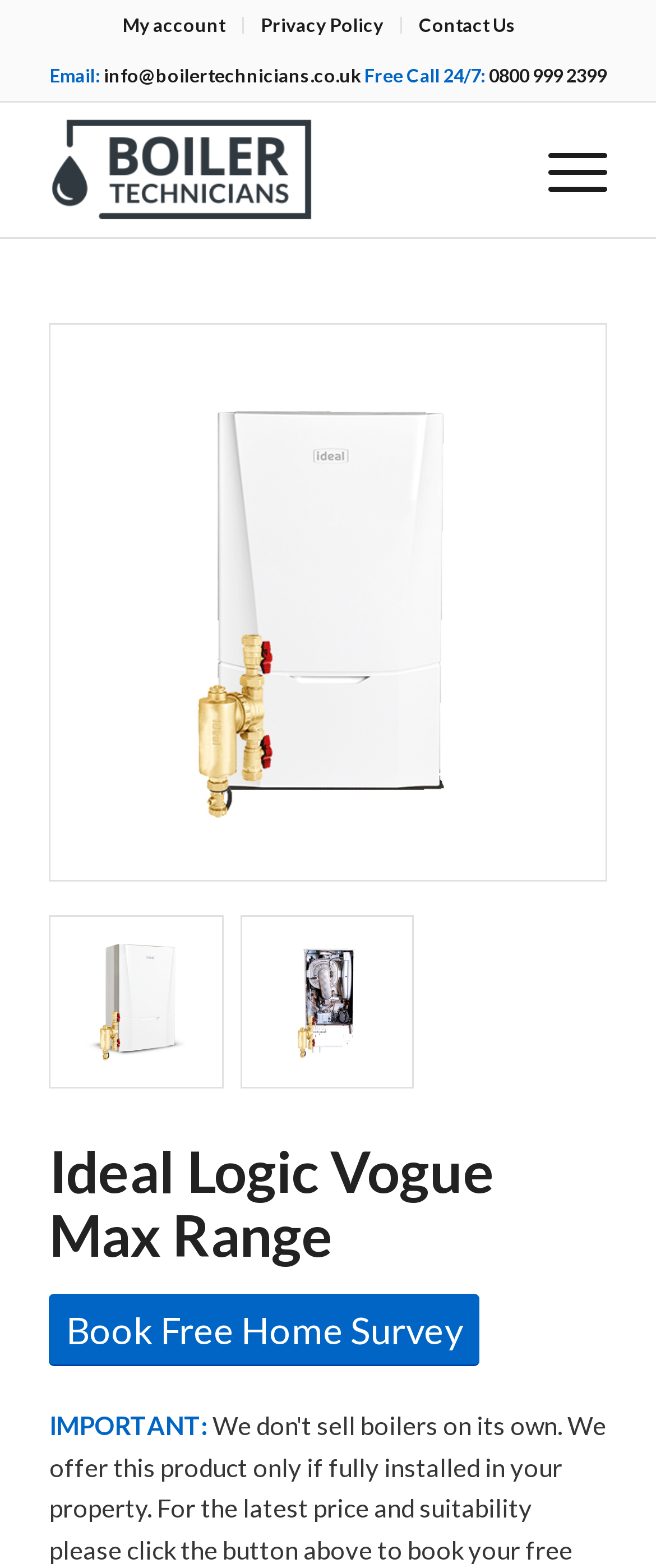Determine the coordinates of the bounding box that should be clicked to complete the instruction: "View Ideal Logic Vogue Max Range details". The coordinates should be represented by four float numbers between 0 and 1: [left, top, right, bottom].

[0.075, 0.727, 0.925, 0.807]